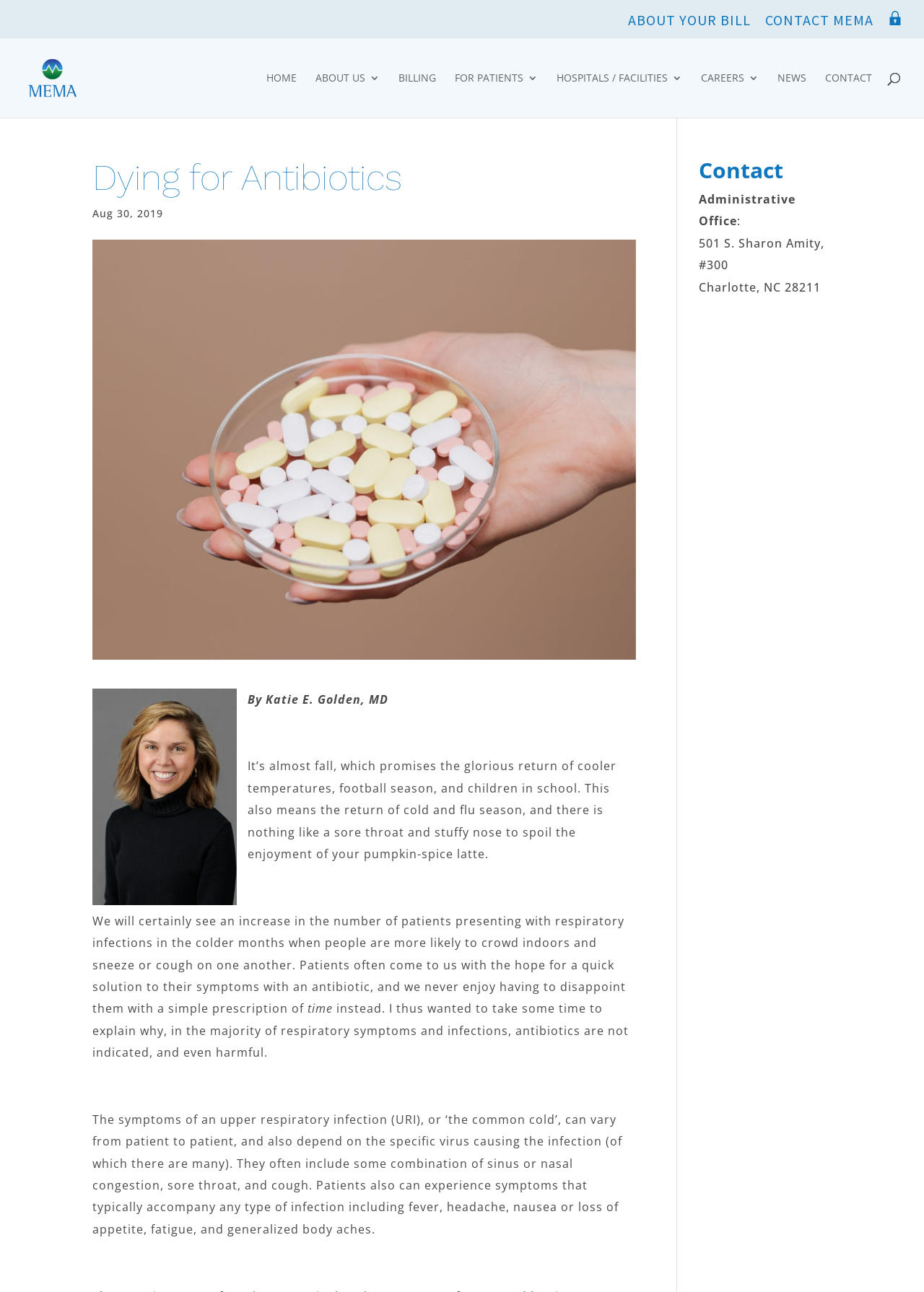Provide the bounding box coordinates for the area that should be clicked to complete the instruction: "Contact MEMA".

[0.828, 0.01, 0.945, 0.03]